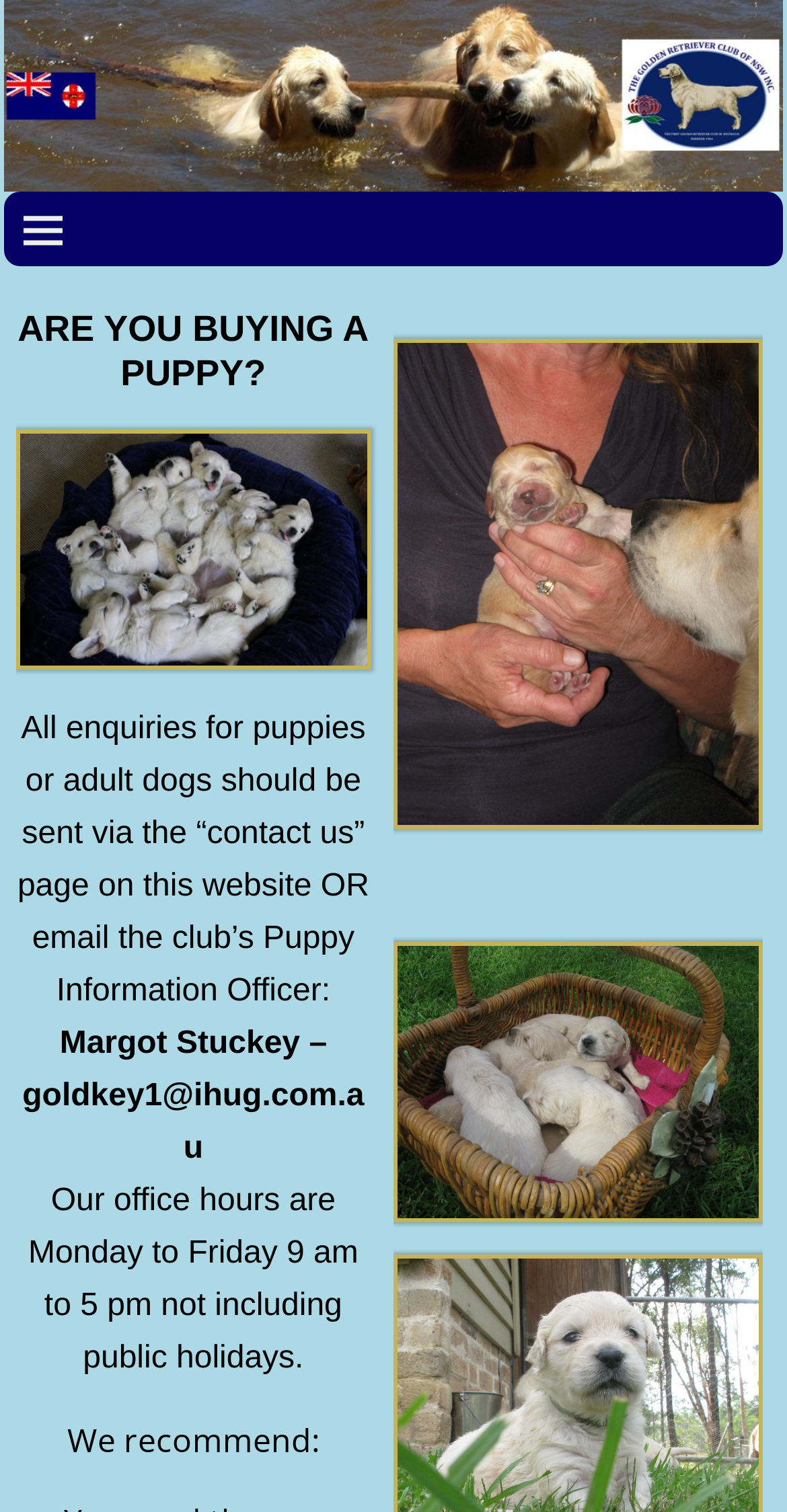What is the email address of the Puppy Information Officer? Look at the image and give a one-word or short phrase answer.

goldkey1@ihug.com.au